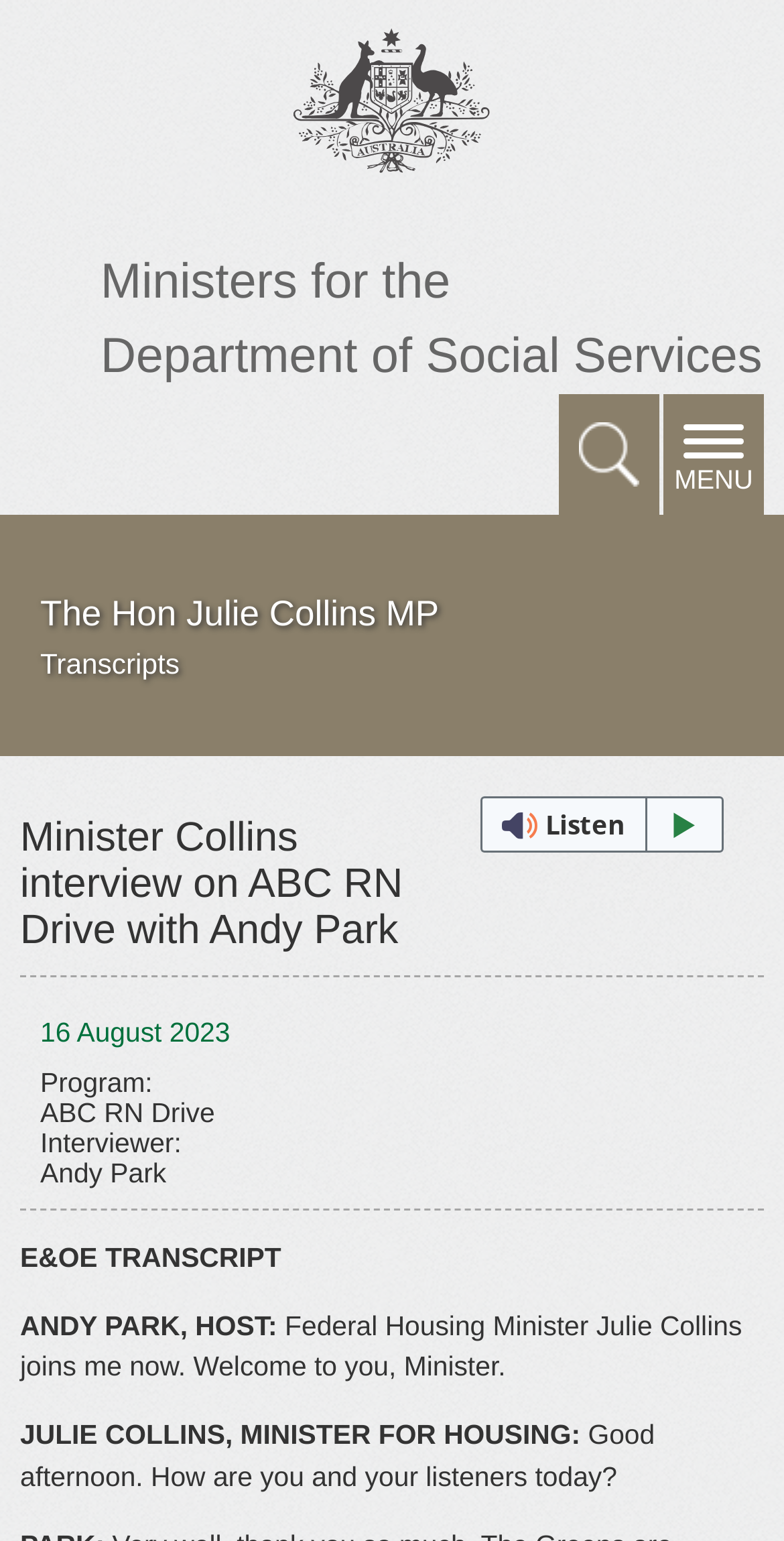Provide an in-depth caption for the contents of the webpage.

The webpage appears to be a transcript of an interview between Minister Collins and Andy Park on ABC RN Drive. At the top of the page, there is a link to "Skip to main content" and an image of the Australian Government Crest, which is positioned near the center of the top section. Below the crest, there are two lines of text: "Ministers for the" and "Department of Social Services".

On the right side of the top section, there are two buttons: "Show Search Form" and "Show navigation menu". The navigation menu button has a label "MENU" when expanded.

Below the top section, there is a heading that reads "Minister Collins interview on ABC RN Drive with Andy Park". This heading is followed by a time stamp "16 August 2023" and some metadata about the program, including the program name "ABC RN Drive", the interviewer "Andy Park", and a note that it's an "E&OE TRANSCRIPT".

The main content of the page is the transcript of the interview, which is divided into sections with speakers' names, including "ANDY PARK, HOST:" and "JULIE COLLINS, MINISTER FOR HOUSING:". The transcript text is arranged in a linear fashion, with each speaker's section following the previous one.

On the right side of the page, there is a button to "ReadSpeaker webReader: Listen with webReader", which allows users to listen to the transcript.